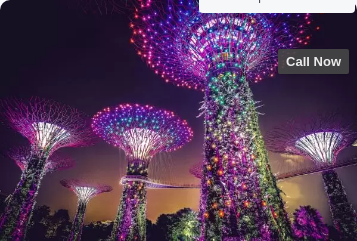Create an extensive and detailed description of the image.

The image displays a stunning nighttime scene of illuminated Supertree structures from Gardens by the Bay in Singapore. These iconic vertical gardens are adorned with vibrant, colorful lights that create a magical atmosphere against the dark sky. The towering Supertrees are designed to resemble giant trees, with their tall trunks and canopies glowing in hues of purple, pink, and blue, showcasing a blend of natural and modern artistry. In the background, a softly lit sky adds depth to the visual, while a "Call Now" button in the corner offers an invitation for immediate engagement, enhancing the overall experience of this enchanting location.